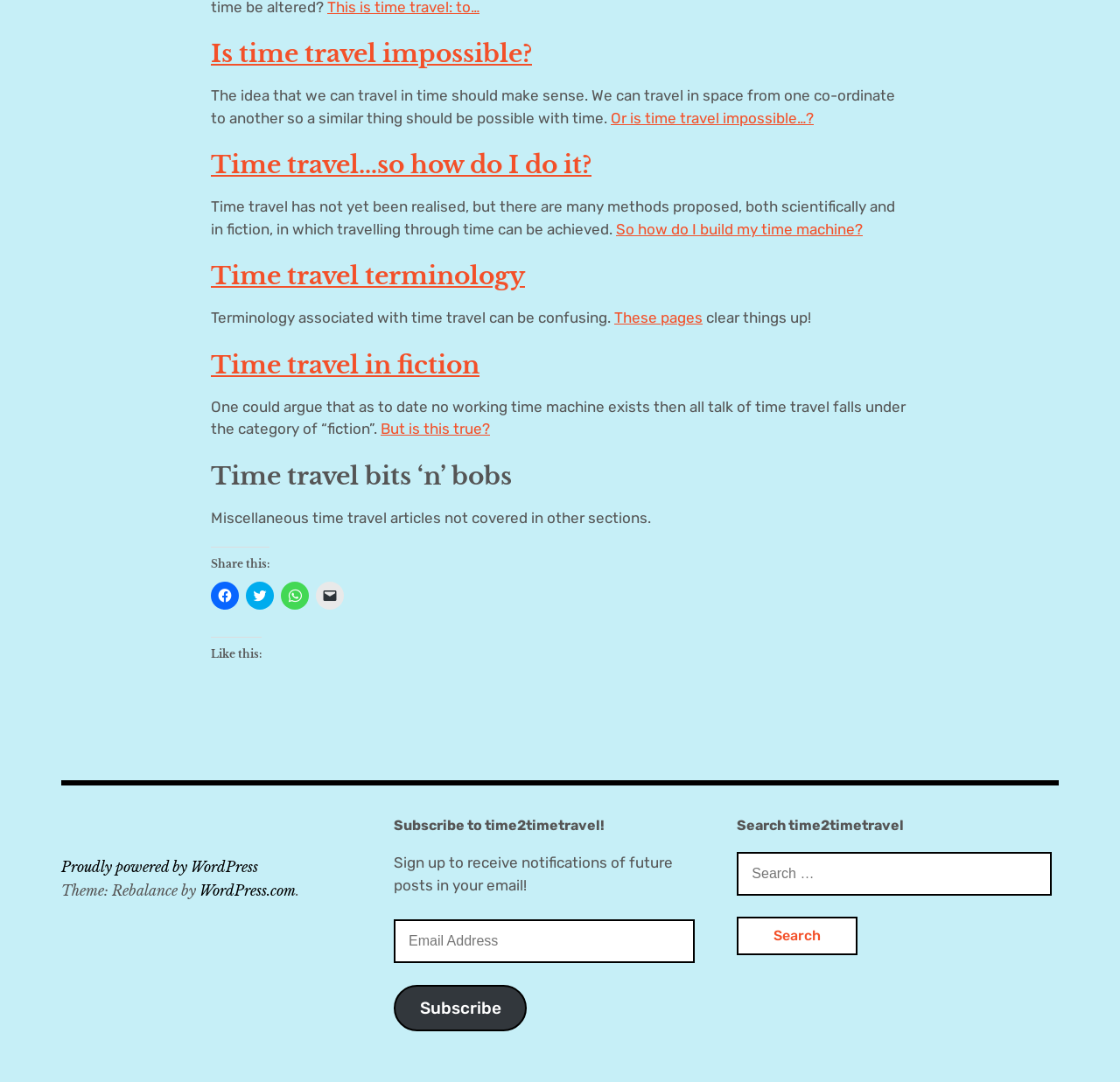How many links are there in the 'Time travel terminology' section?
Answer the question using a single word or phrase, according to the image.

2